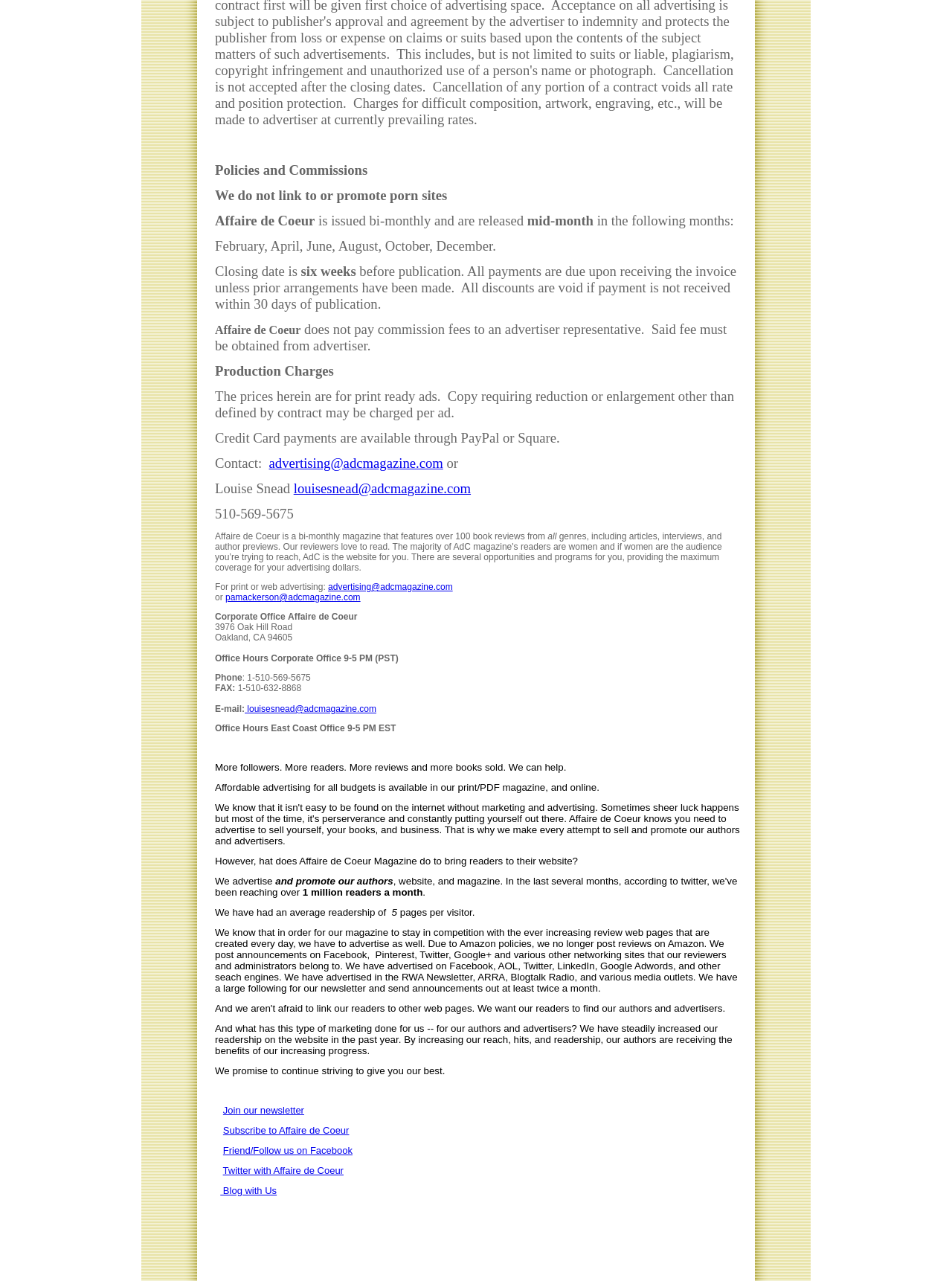Pinpoint the bounding box coordinates of the clickable element to carry out the following instruction: "Follow on Facebook."

[0.234, 0.894, 0.37, 0.902]